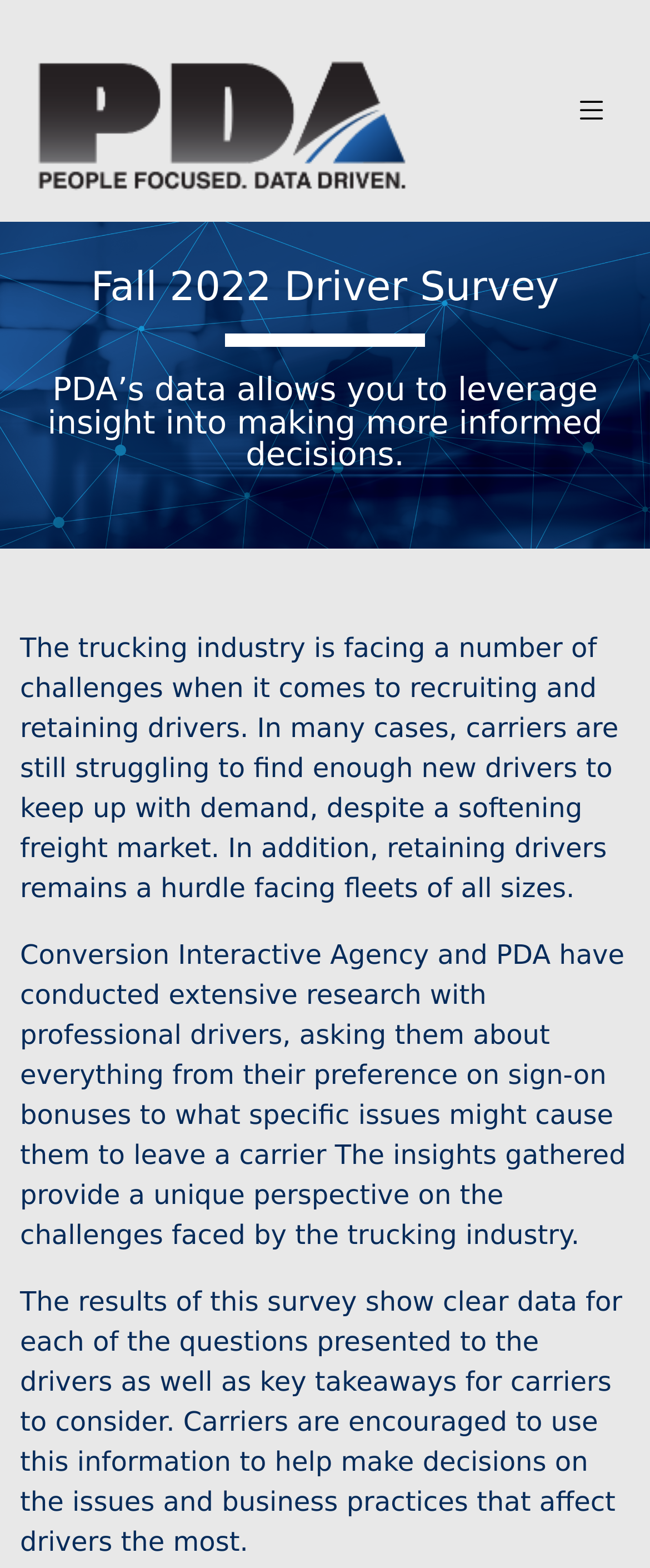Using the element description: "aria-label="Toggle navigation"", determine the bounding box coordinates for the specified UI element. The coordinates should be four float numbers between 0 and 1, [left, top, right, bottom].

[0.851, 0.055, 0.969, 0.087]